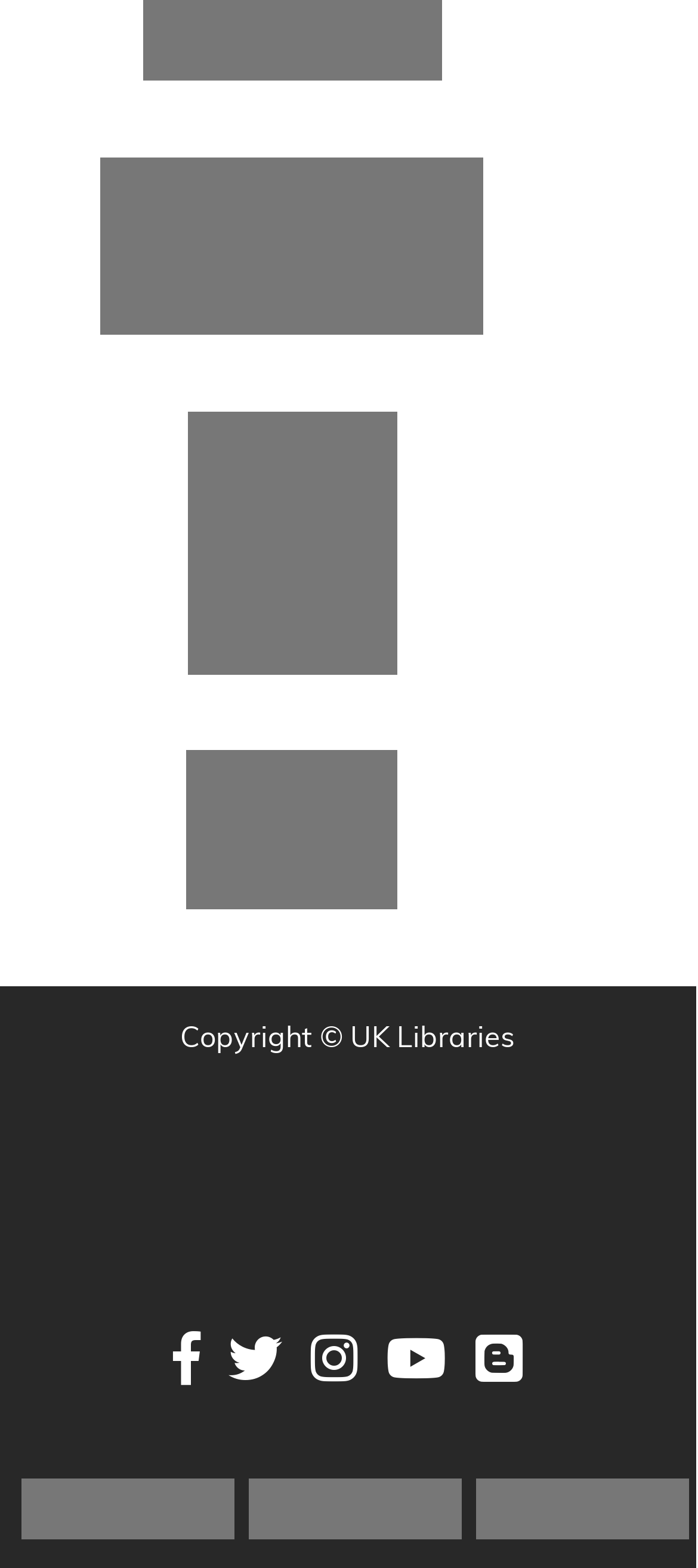Pinpoint the bounding box coordinates of the clickable area needed to execute the instruction: "follow University of Kentucky Libraries on Twitter". The coordinates should be specified as four float numbers between 0 and 1, i.e., [left, top, right, bottom].

[0.306, 0.86, 0.424, 0.883]